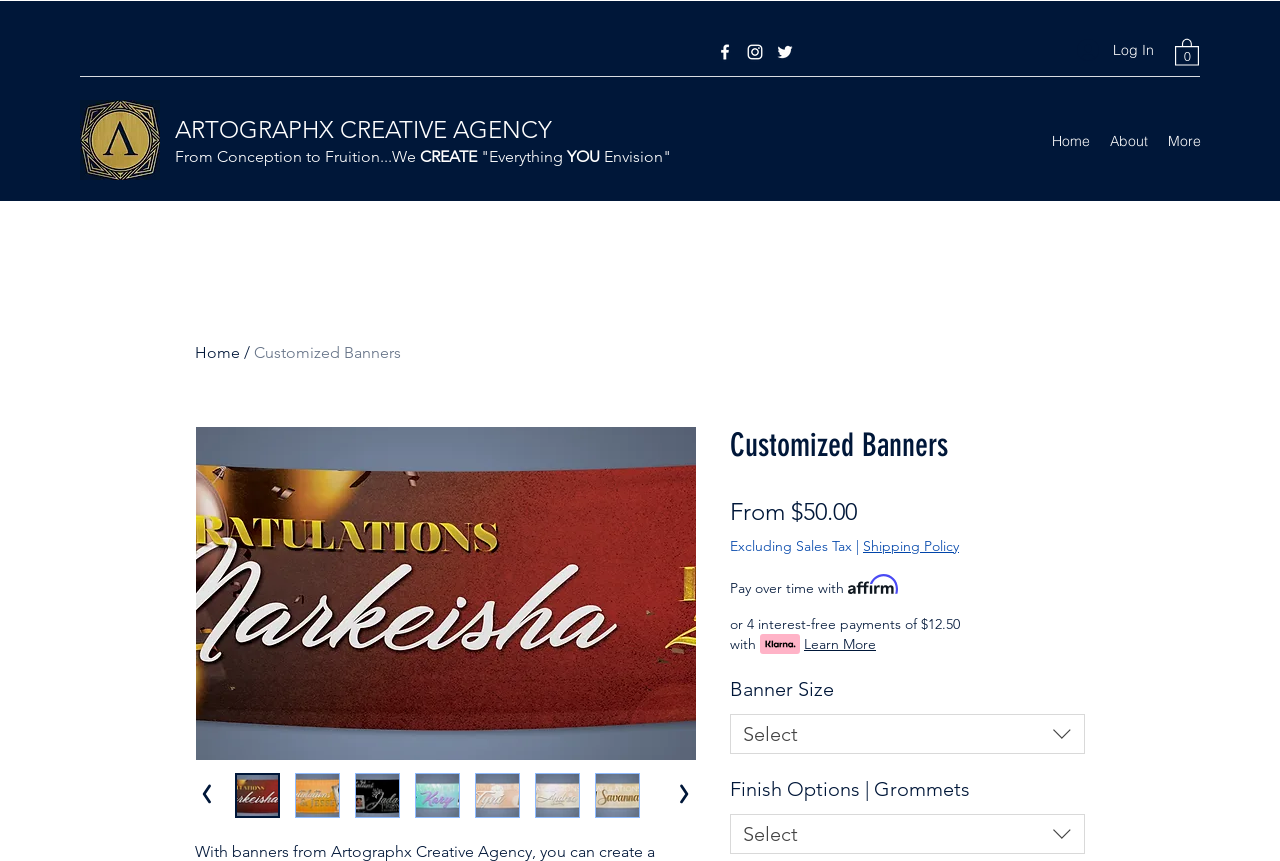Given the description "Shipping Policy", determine the bounding box of the corresponding UI element.

[0.674, 0.623, 0.749, 0.644]